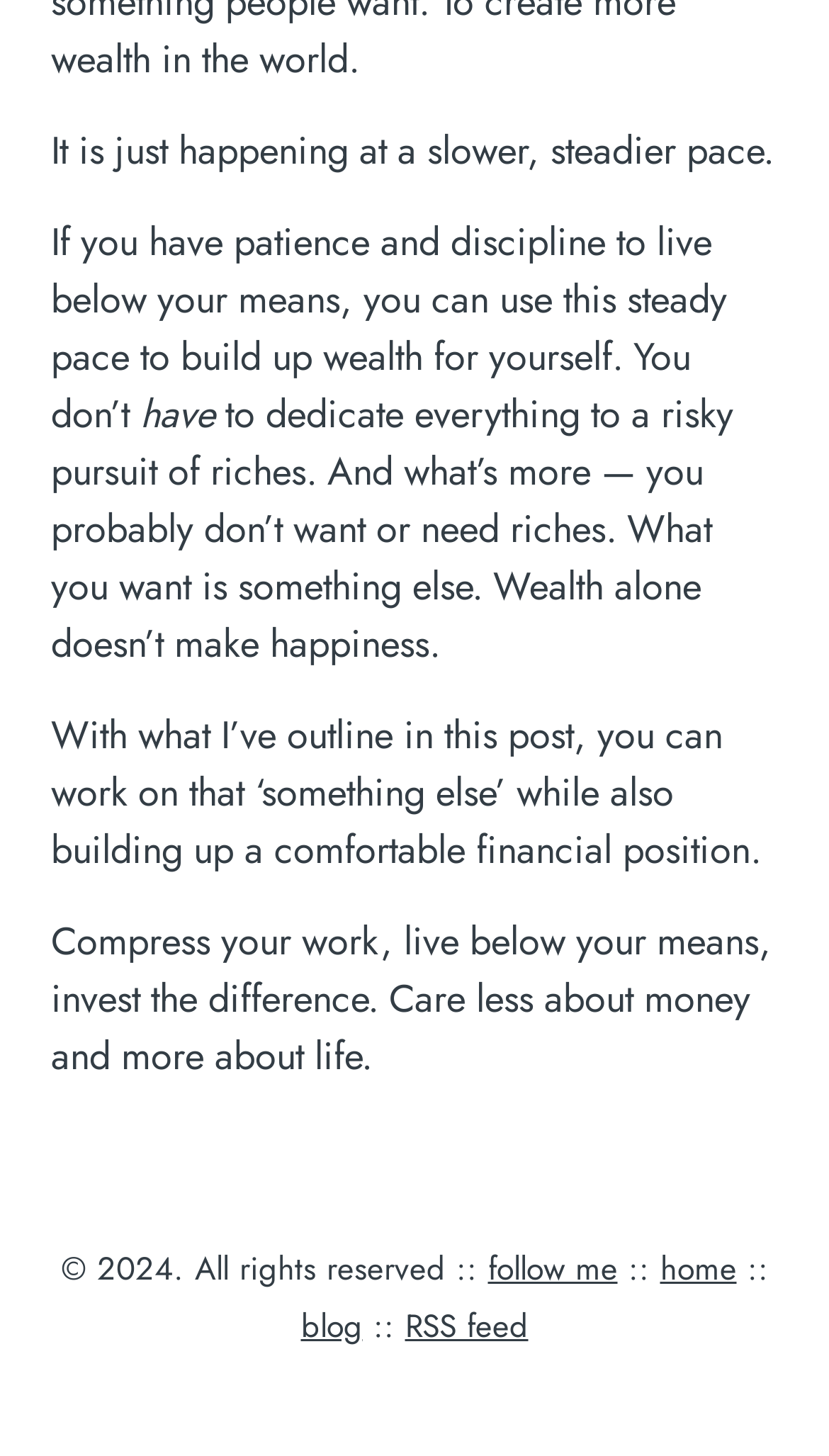Using the provided element description: "follow me", determine the bounding box coordinates of the corresponding UI element in the screenshot.

[0.588, 0.855, 0.745, 0.887]